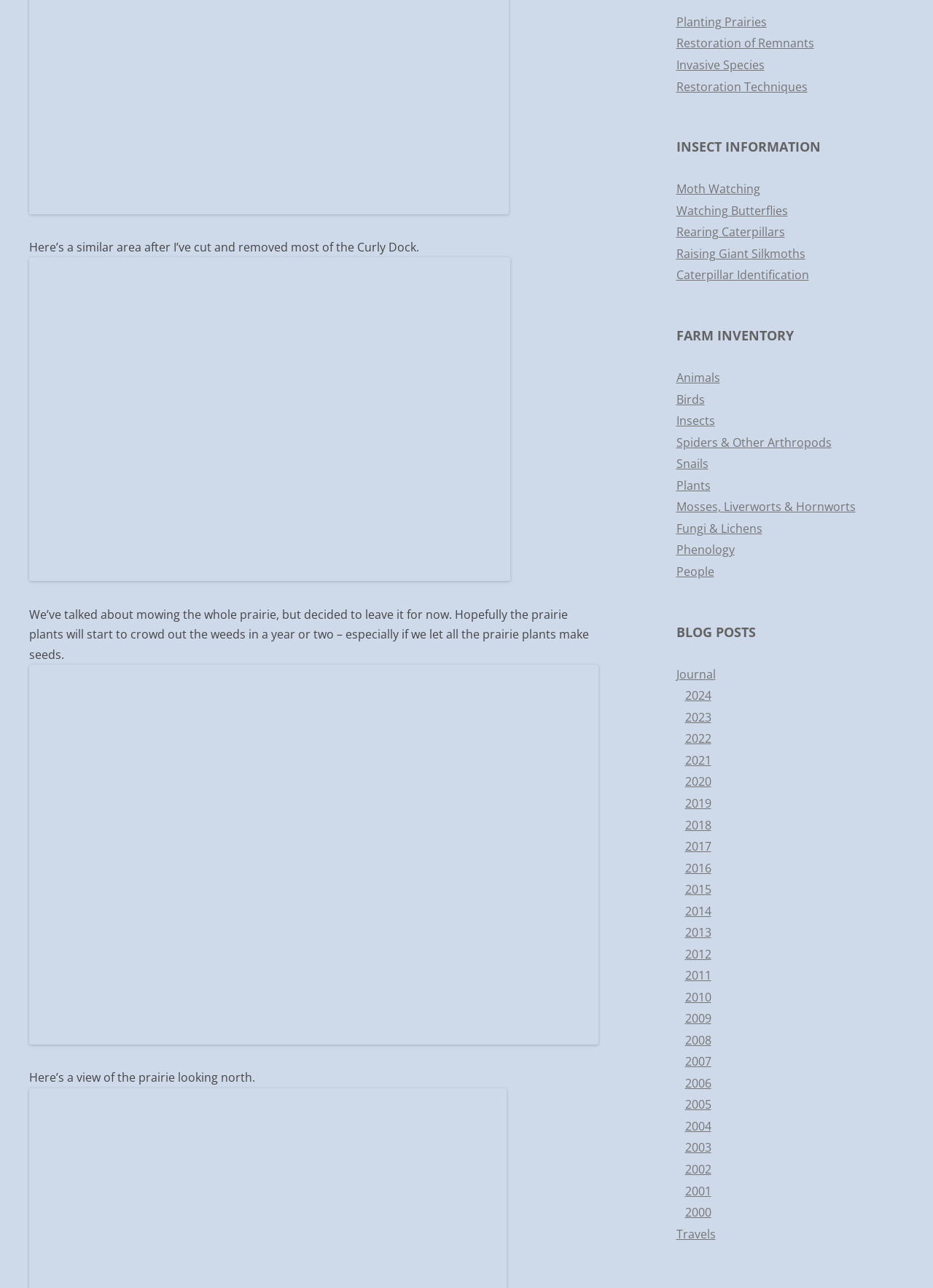What is the year of the last link under 'BLOG POSTS'?
From the image, respond with a single word or phrase.

2000